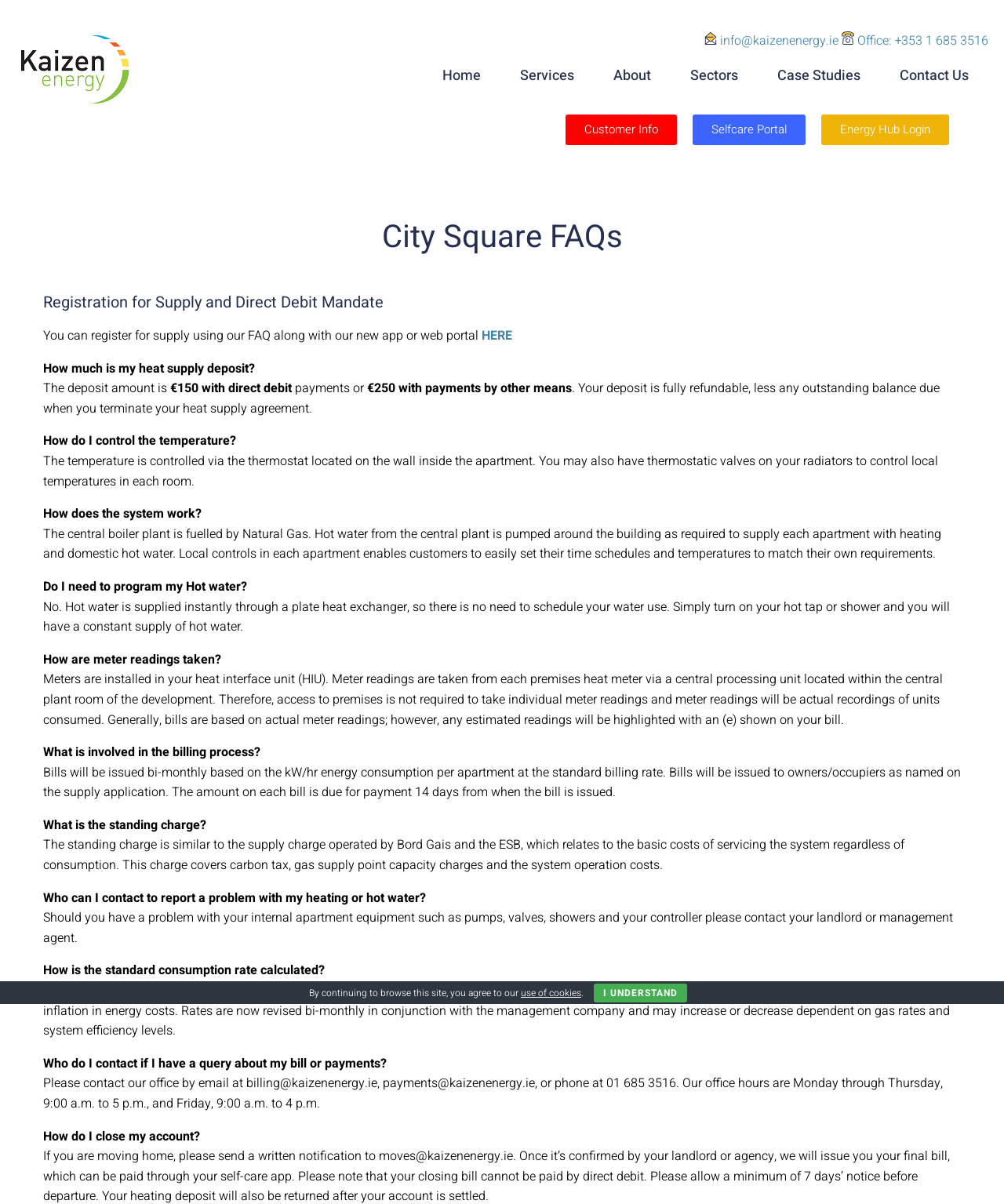Please specify the bounding box coordinates for the clickable region that will help you carry out the instruction: "Click on the 'Join our Mailing List!' link".

None